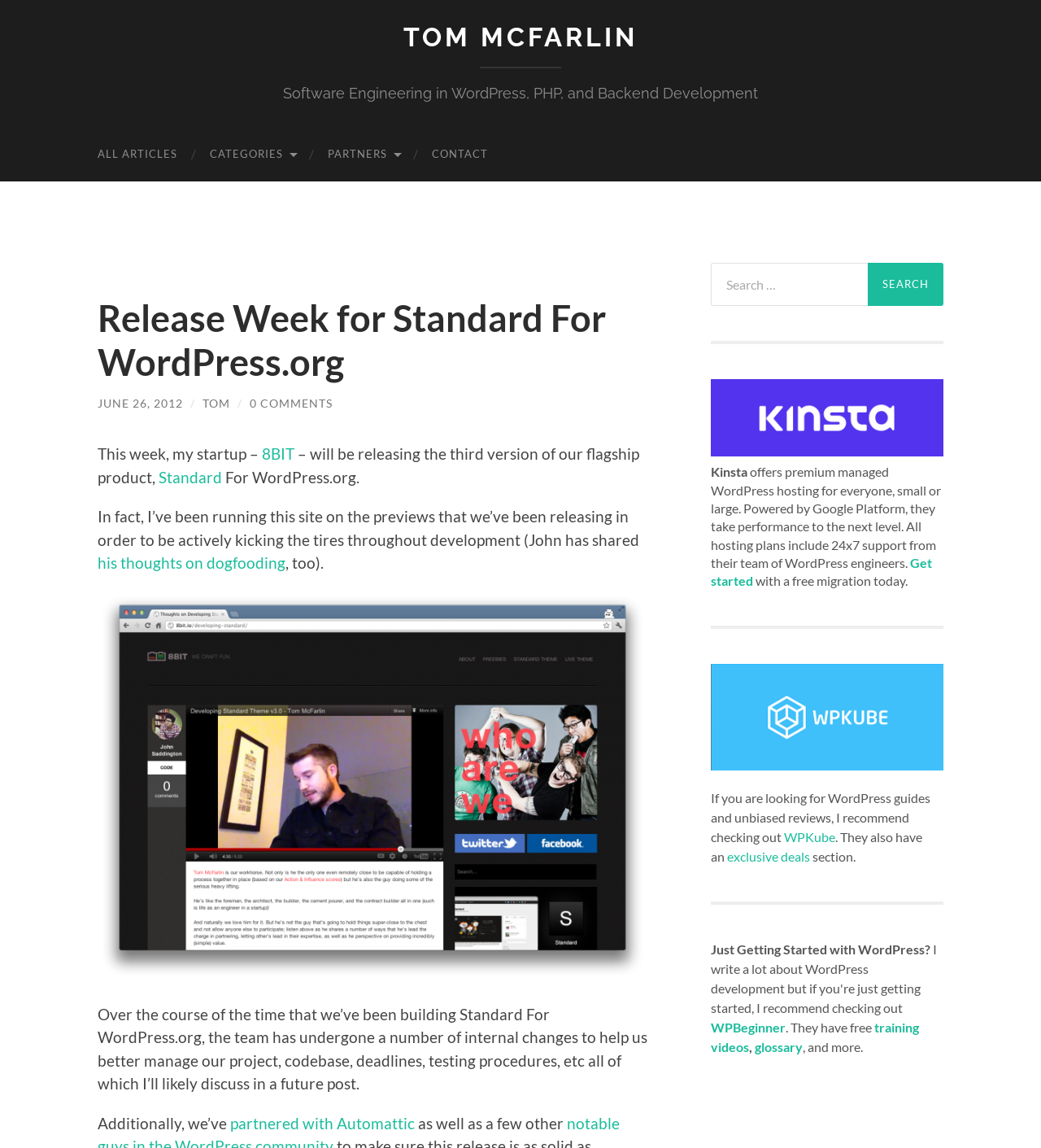Determine the bounding box coordinates of the clickable region to carry out the instruction: "Search for something".

[0.834, 0.229, 0.906, 0.266]